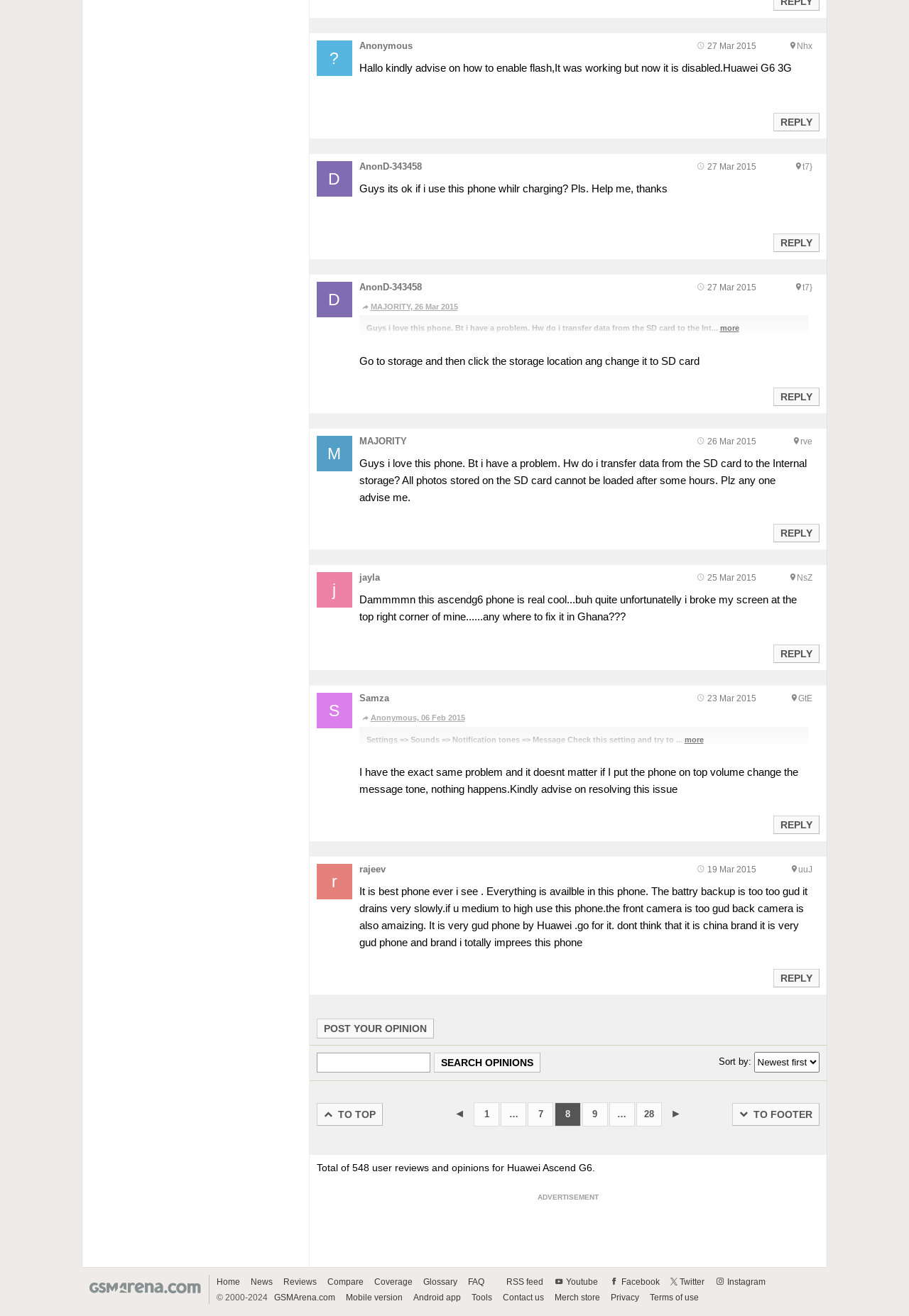Specify the bounding box coordinates for the region that must be clicked to perform the given instruction: "Reply to this post".

[0.851, 0.088, 0.9, 0.097]